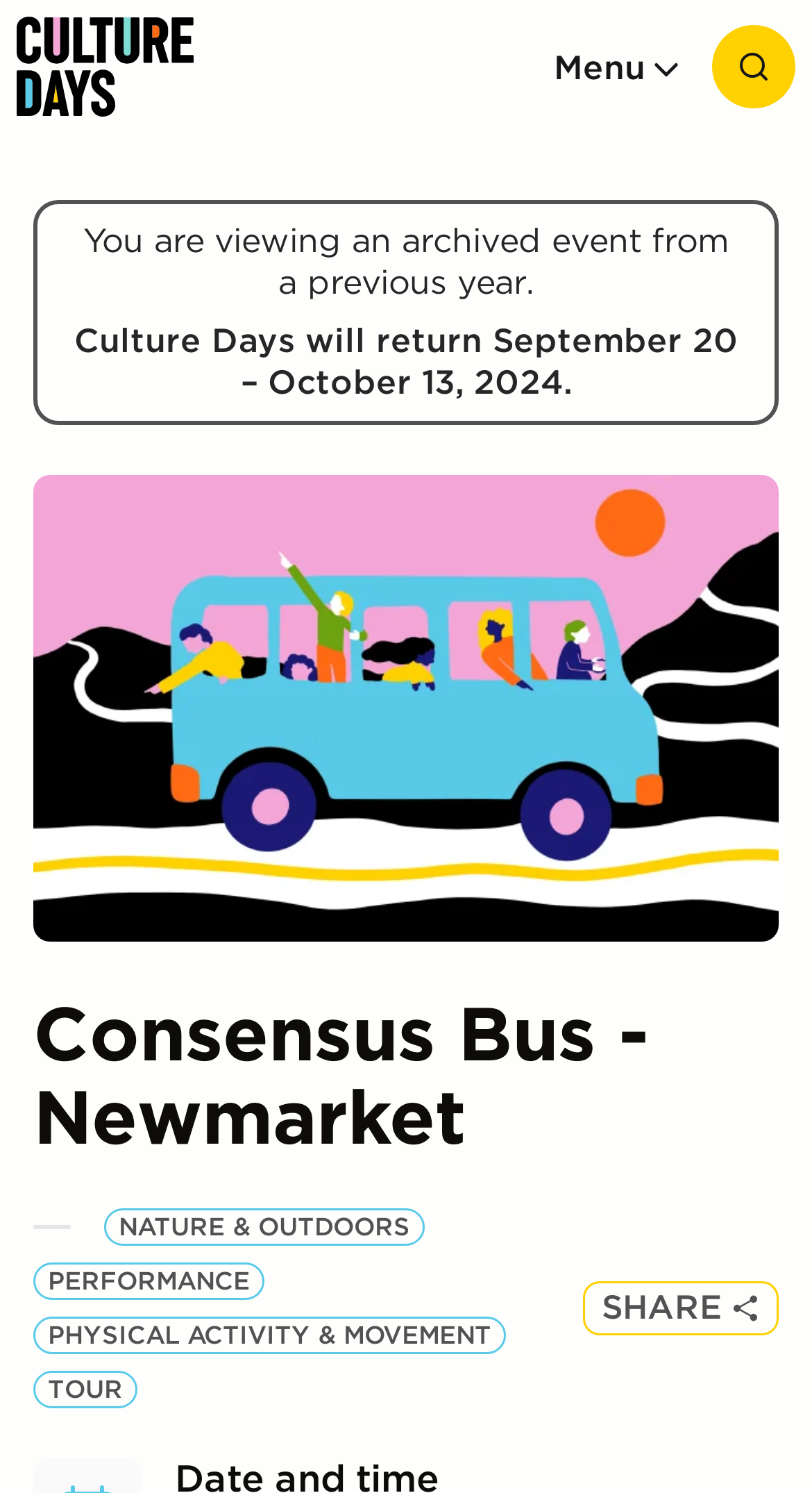What is the theme of the event?
Look at the image and respond with a single word or a short phrase.

Culture Days